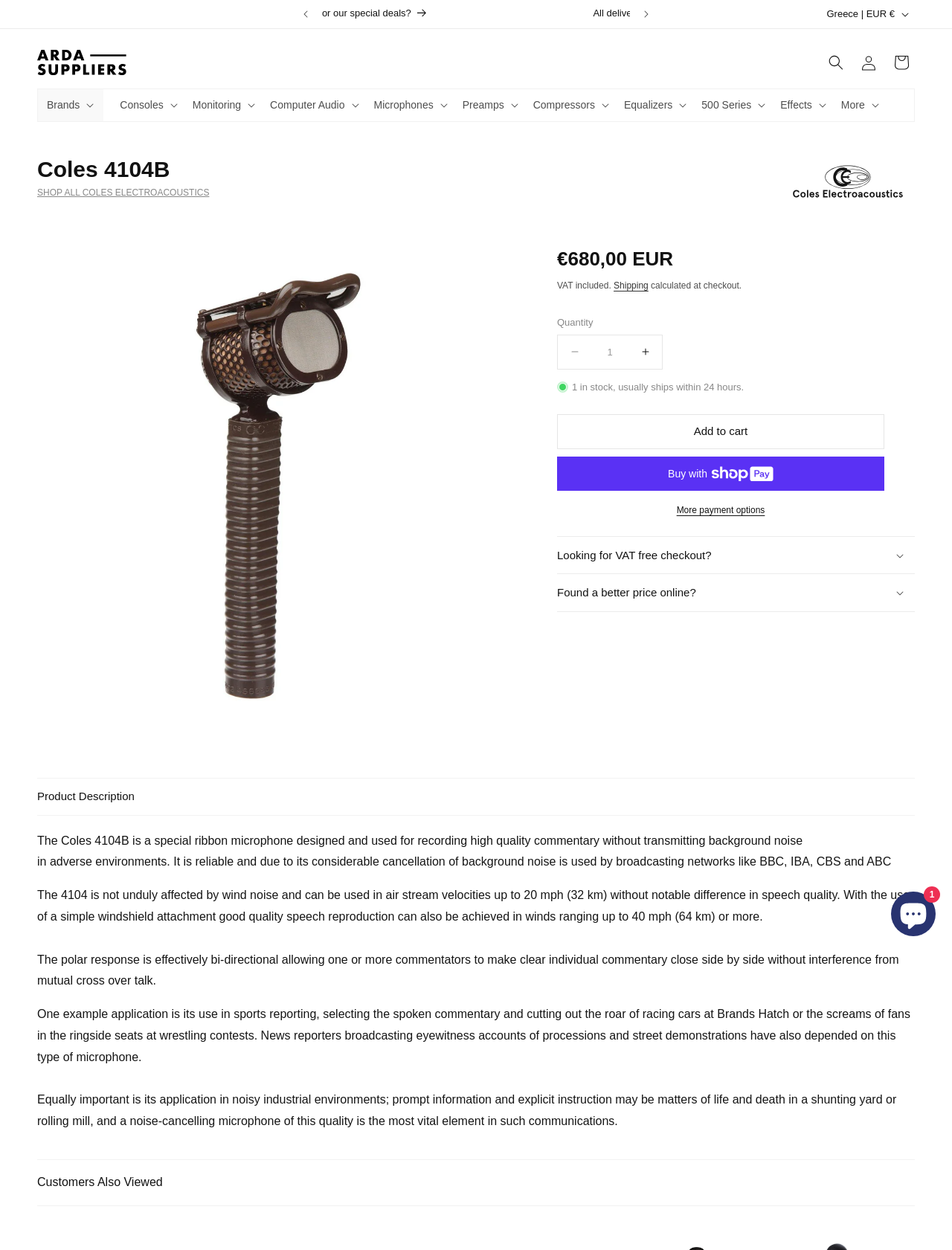Determine the coordinates of the bounding box for the clickable area needed to execute this instruction: "Select the 'Microphones' option".

[0.383, 0.072, 0.476, 0.097]